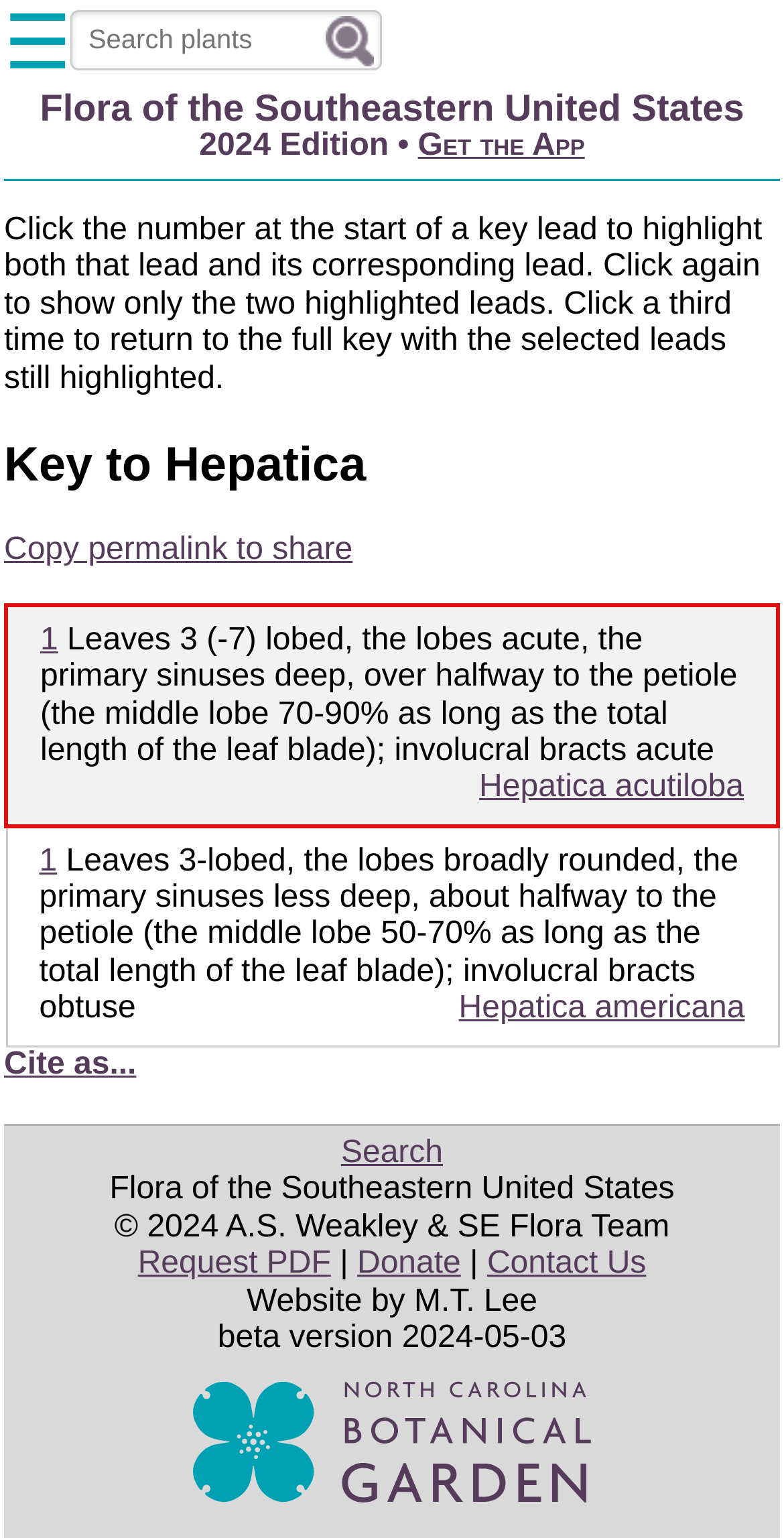Offer a detailed account of what is visible on the webpage.

This webpage is about the Flora of the Southeastern United States, specifically the Key to Hepatica. At the top left, there is a navigation menu icon ☰. Next to it, there is a search bar with a placeholder text "Search plants" and a submit button. 

Below the navigation menu, there is a title "Flora of the Southeastern United States" followed by a link to get the app. There is also a note about how to use the key, which explains how to highlight and show corresponding leads.

The main content of the webpage is a table with two rows, each containing a key lead. The first row describes Hepatica acutiloba, and the second row describes Hepatica americana. Each row has a link to the corresponding plant species.

At the top right, there is a link to copy a permalink to share. Below the table, there are links to cite the source, search, and request a PDF. There is also a copyright notice and a link to donate. At the bottom, there are links to contact us and a note about the website being in beta version.